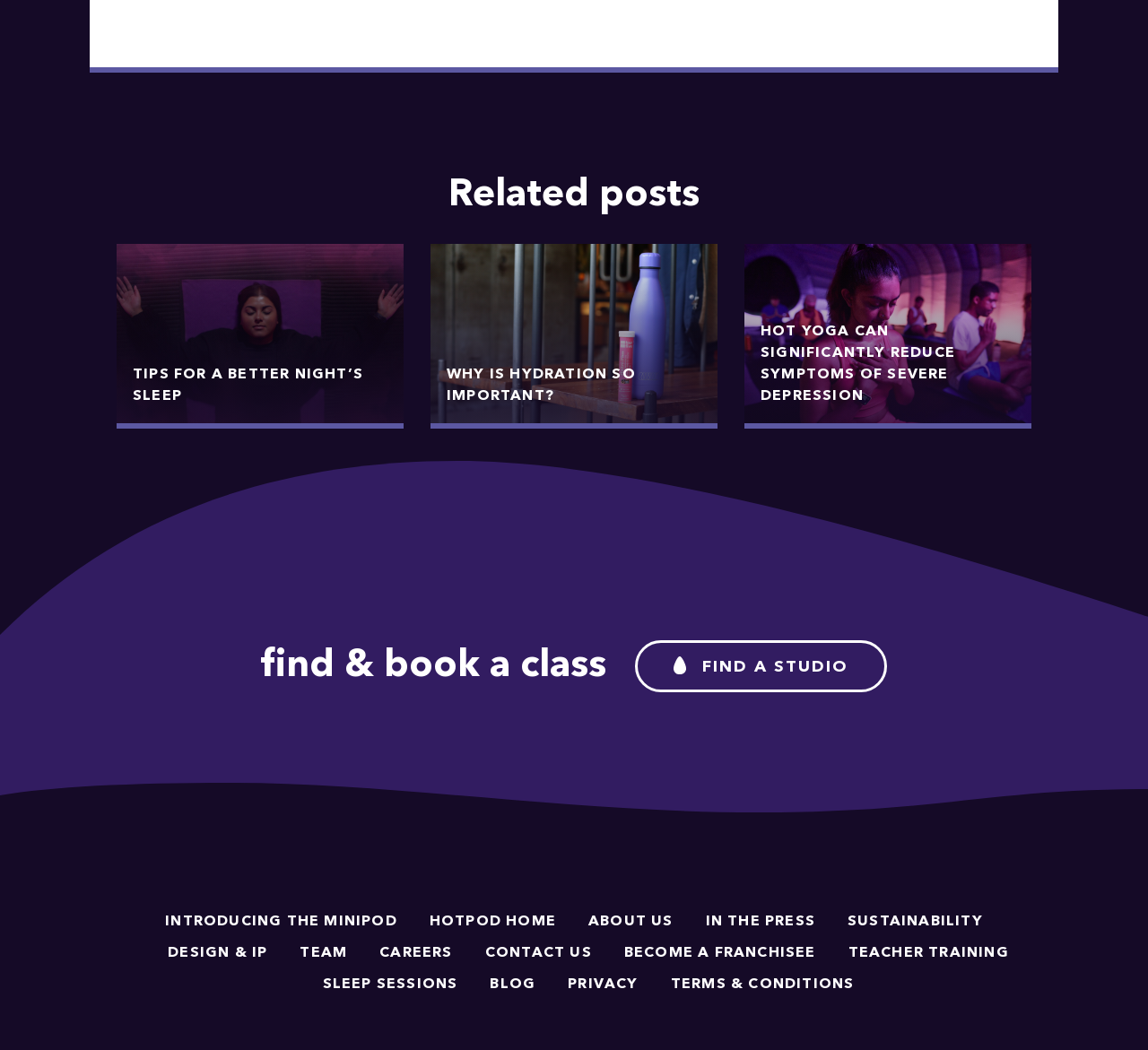Can you pinpoint the bounding box coordinates for the clickable element required for this instruction: "Click on the AREA 12 link"? The coordinates should be four float numbers between 0 and 1, i.e., [left, top, right, bottom].

None